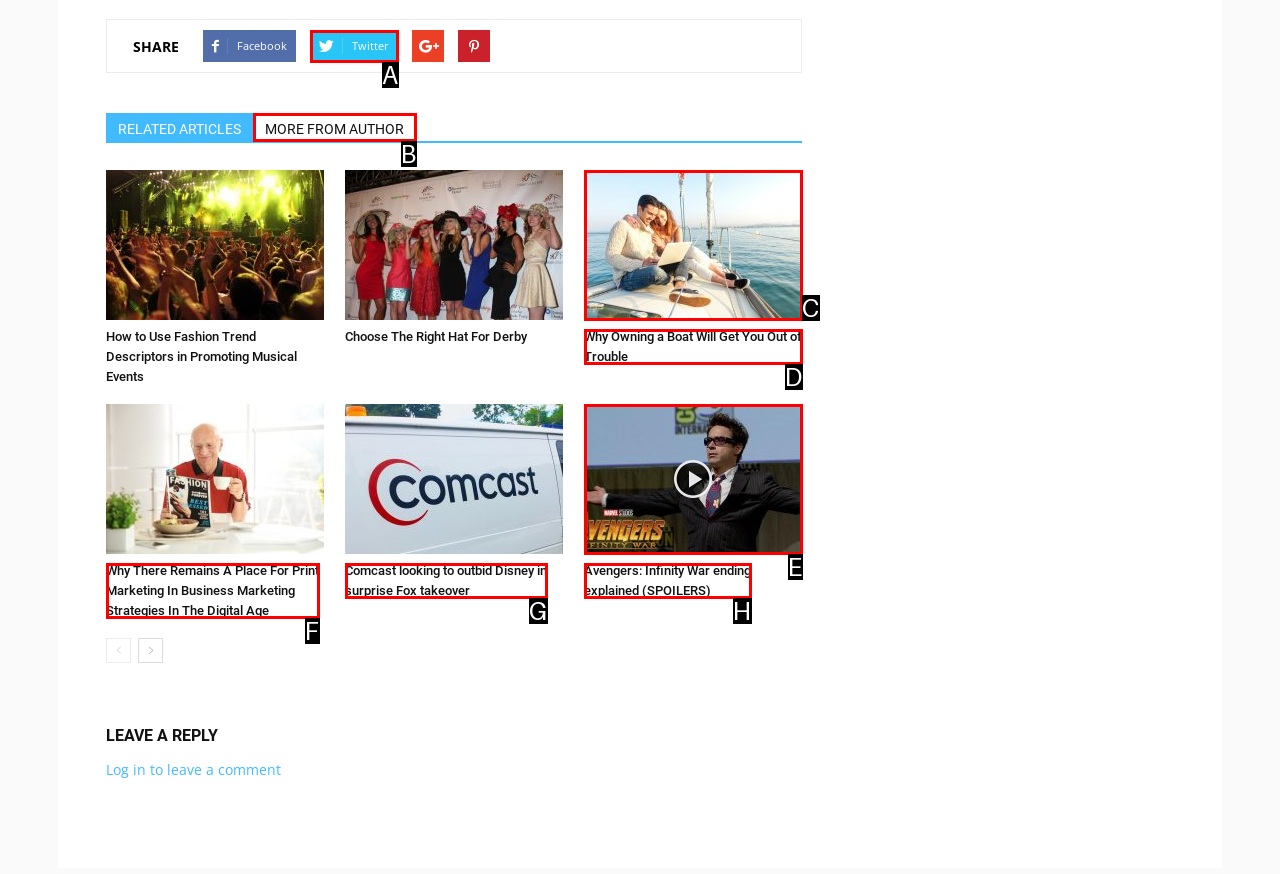Determine the HTML element that aligns with the description: MORE FROM AUTHOR
Answer by stating the letter of the appropriate option from the available choices.

B